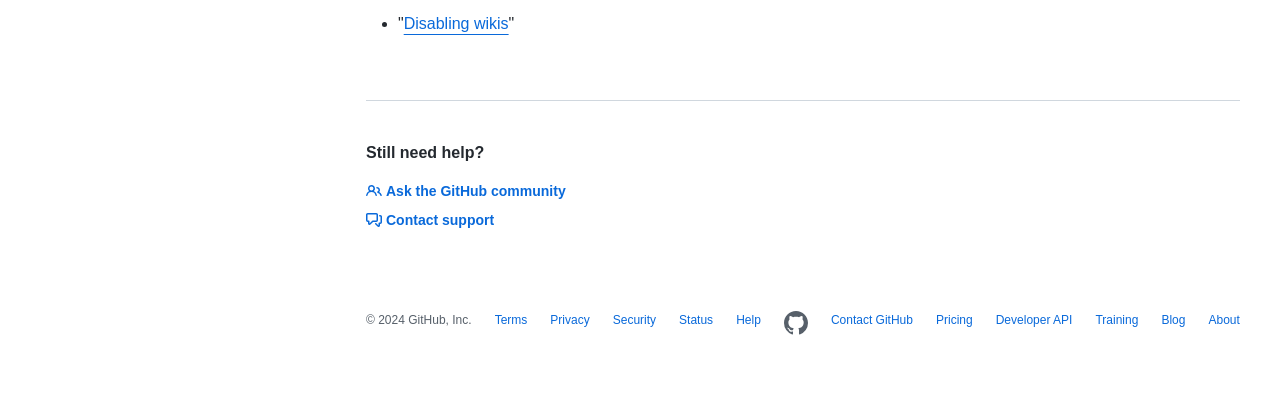Locate the bounding box coordinates of the segment that needs to be clicked to meet this instruction: "Check the status".

[0.531, 0.78, 0.557, 0.815]